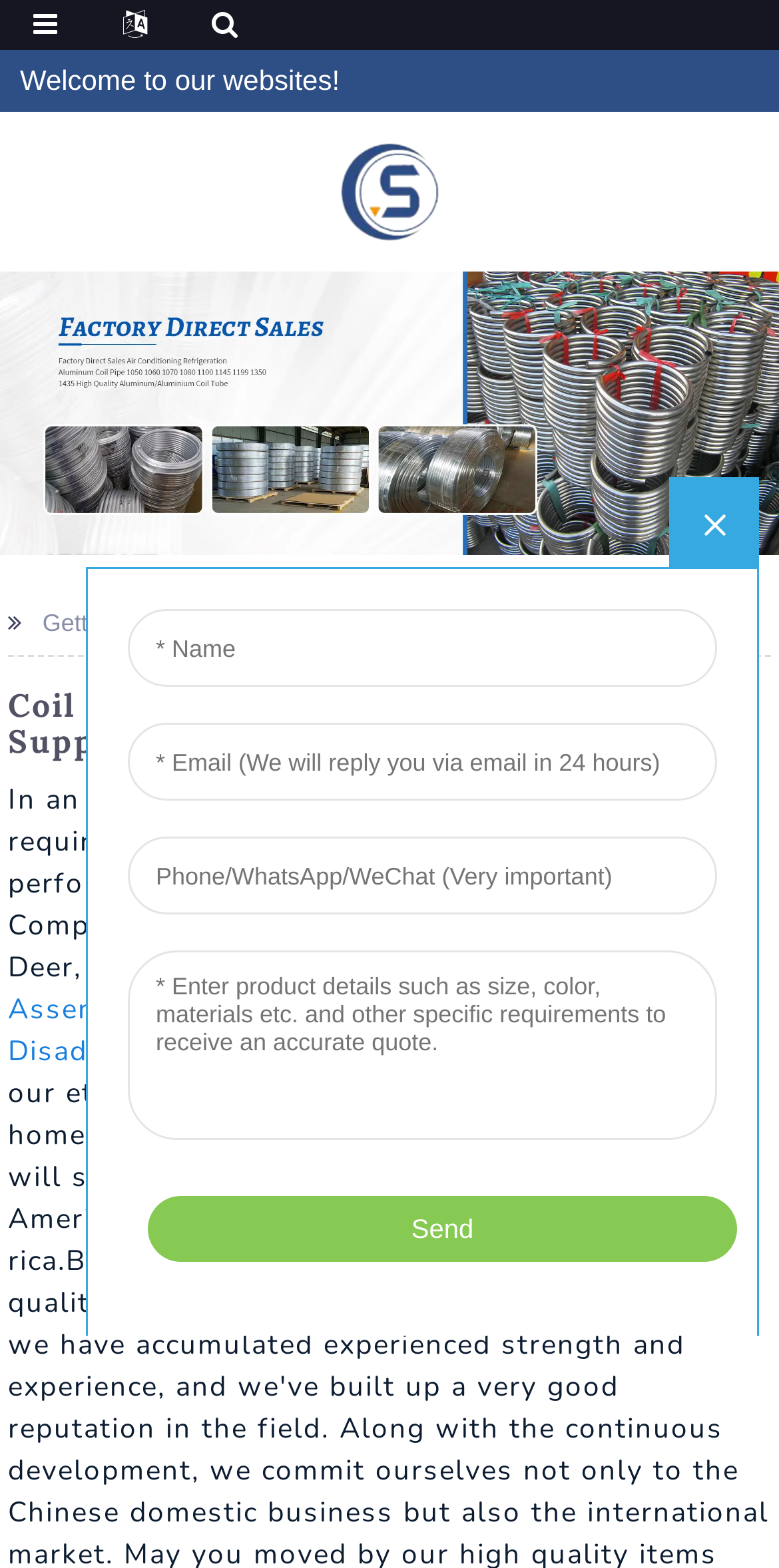What is the main product category?
Please use the image to provide a one-word or short phrase answer.

Coil Tubing Red Deer